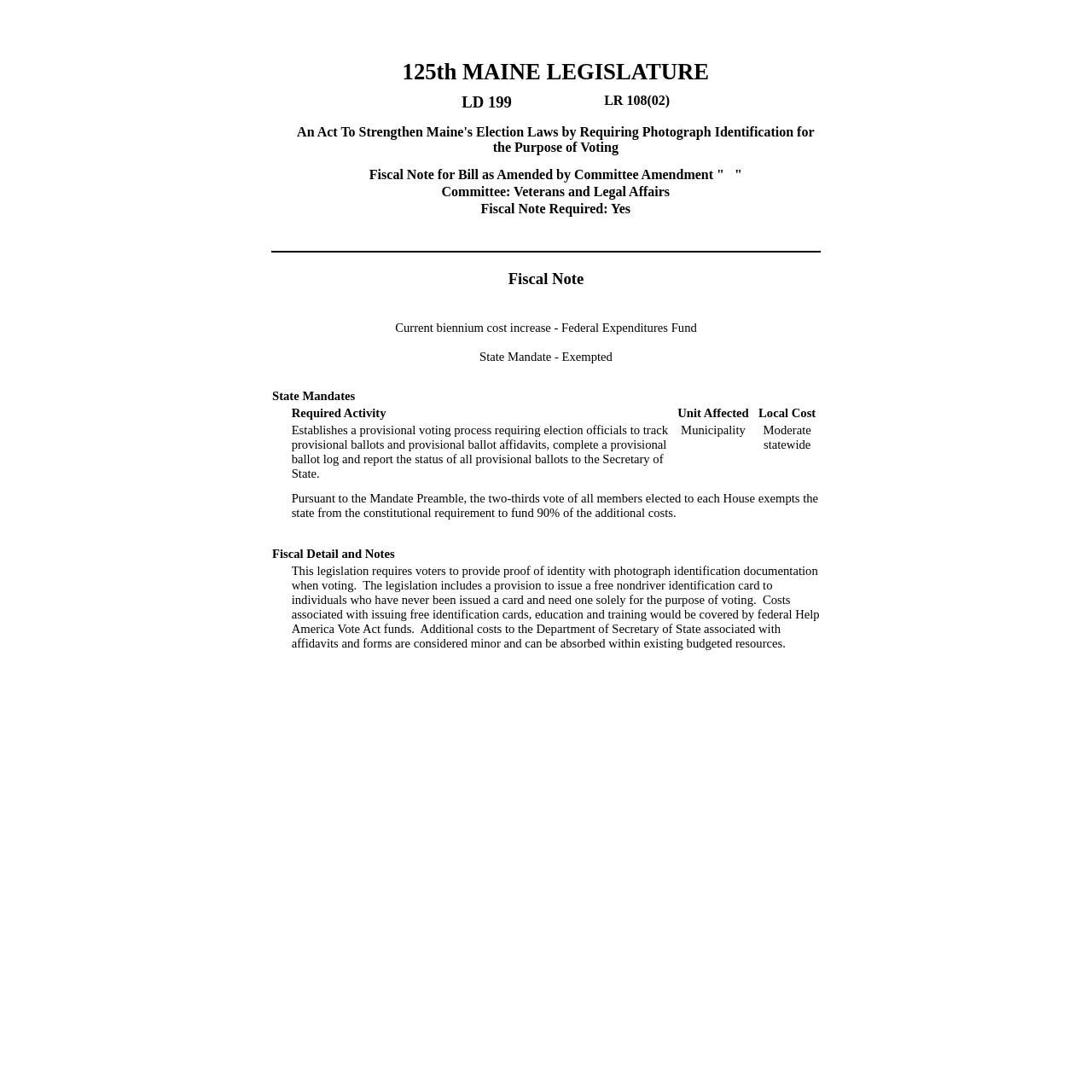What is the committee responsible for this bill?
Answer the question in a detailed and comprehensive manner.

I found the committee responsible for this bill by looking at the text in the gridcell element with OCR text 'Committee: Veterans and Legal Affairs' in the row with y-coordinate range [0.168, 0.184].